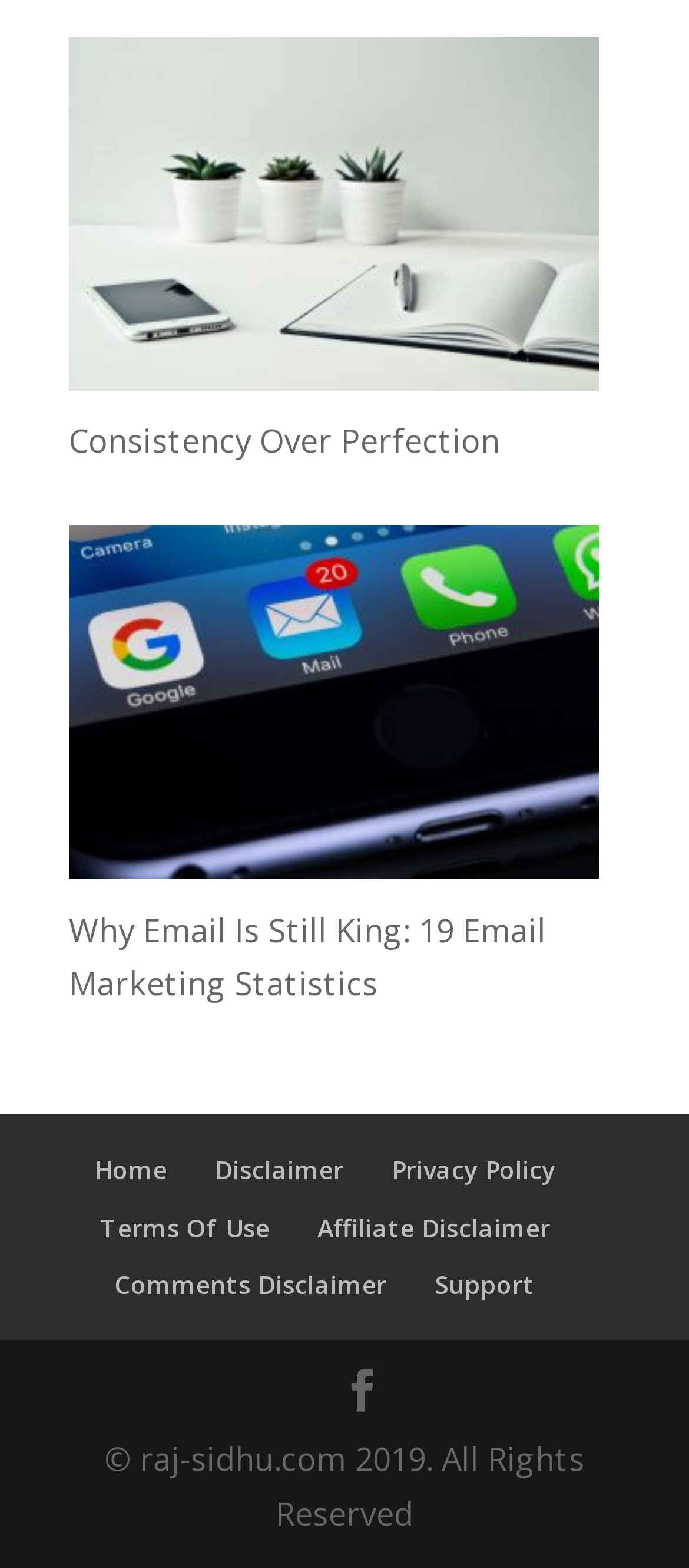Could you provide the bounding box coordinates for the portion of the screen to click to complete this instruction: "check Support"?

[0.631, 0.809, 0.777, 0.83]